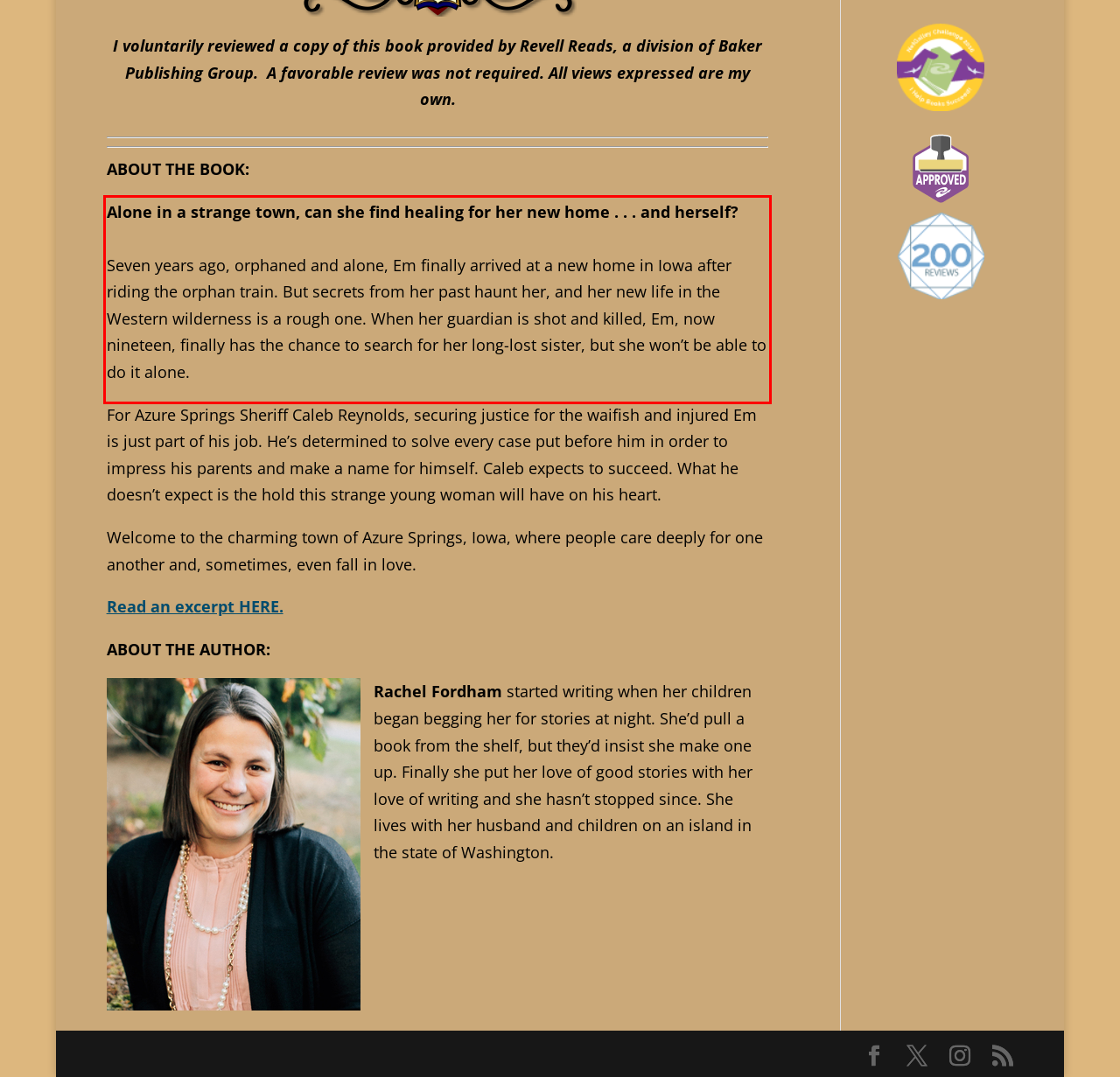Please perform OCR on the text within the red rectangle in the webpage screenshot and return the text content.

Alone in a strange town, can she find healing for her new home . . . and herself? Seven years ago, orphaned and alone, Em finally arrived at a new home in Iowa after riding the orphan train. But secrets from her past haunt her, and her new life in the Western wilderness is a rough one. When her guardian is shot and killed, Em, now nineteen, finally has the chance to search for her long-lost sister, but she won’t be able to do it alone.